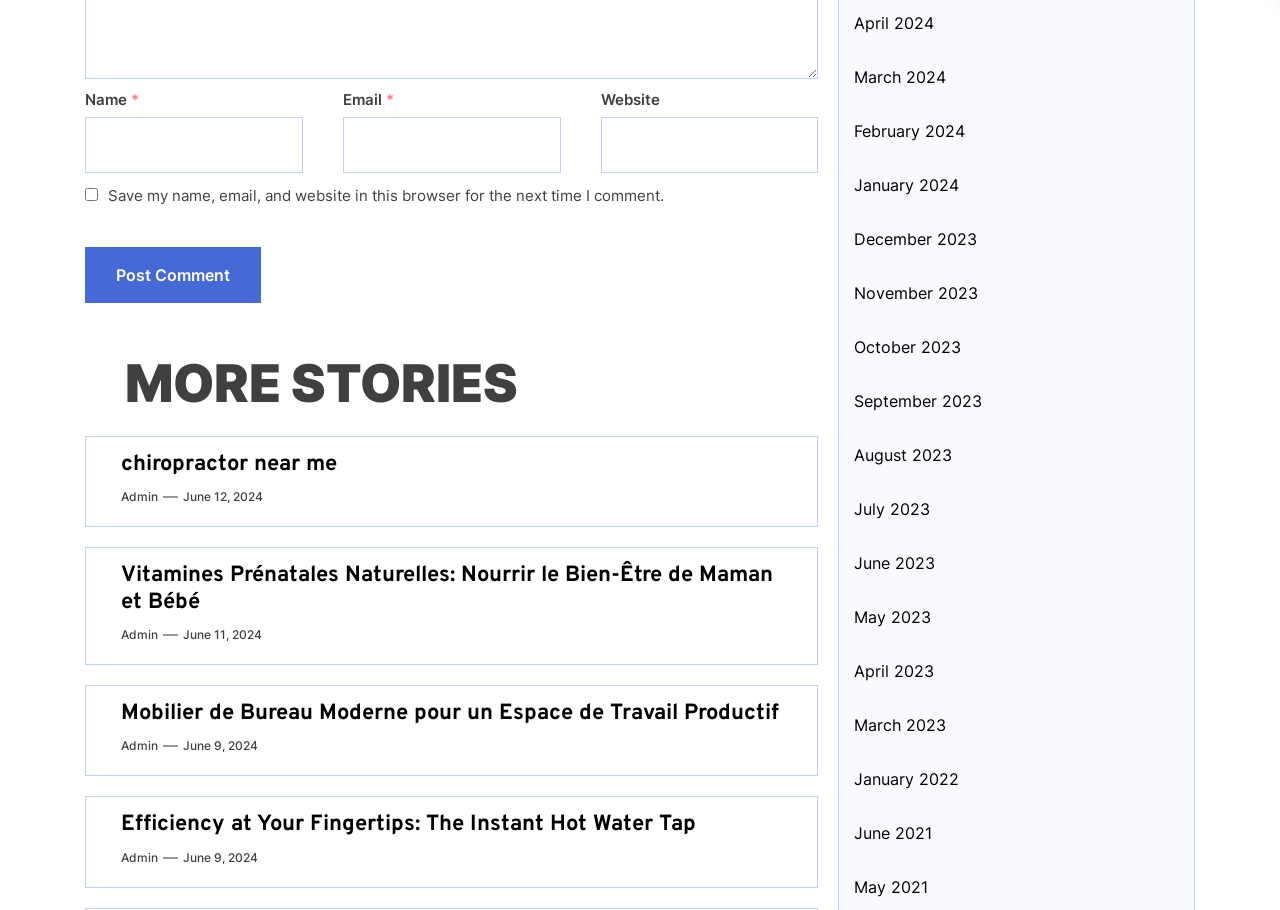Provide a one-word or brief phrase answer to the question:
What is the topic of the first article?

Chiropractor near me